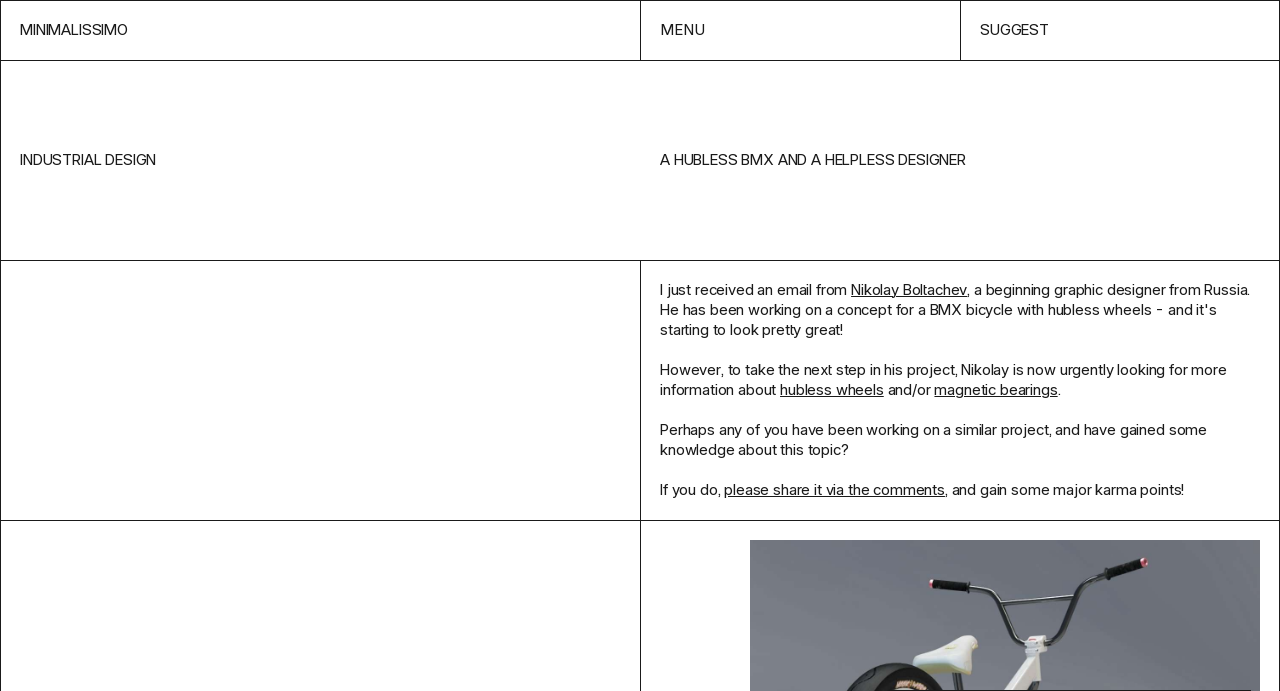Create a detailed narrative of the webpage’s visual and textual elements.

The webpage appears to be a blog post or article about a graphic designer's concept for a BMX bicycle. At the top left of the page, there is a link to the "Homepage" and a static text "MINIMALISSIMO", which suggests that the webpage is part of a website focused on minimalism in design. To the right of these elements, there is a button labeled "MENU" and a link to "SUGGEST".

Below these top-level navigation elements, there is a heading that reads "A HUBLESS BMX AND A HELPLESS DESIGNER", which is likely the title of the blog post. Next to the title, there is a link to "INDUSTRIAL DESIGN", which may be a category or tag related to the post.

The main content of the page is a block of text that describes the designer's concept and his need for information about hubless wheels and magnetic bearings. The text is divided into several paragraphs, with links to the designer's name and specific topics scattered throughout. The text also includes a call to action, asking readers to share their knowledge on the topic via the comments.

Overall, the webpage has a simple and clean layout, with a focus on the text content and minimal use of images or other visual elements.